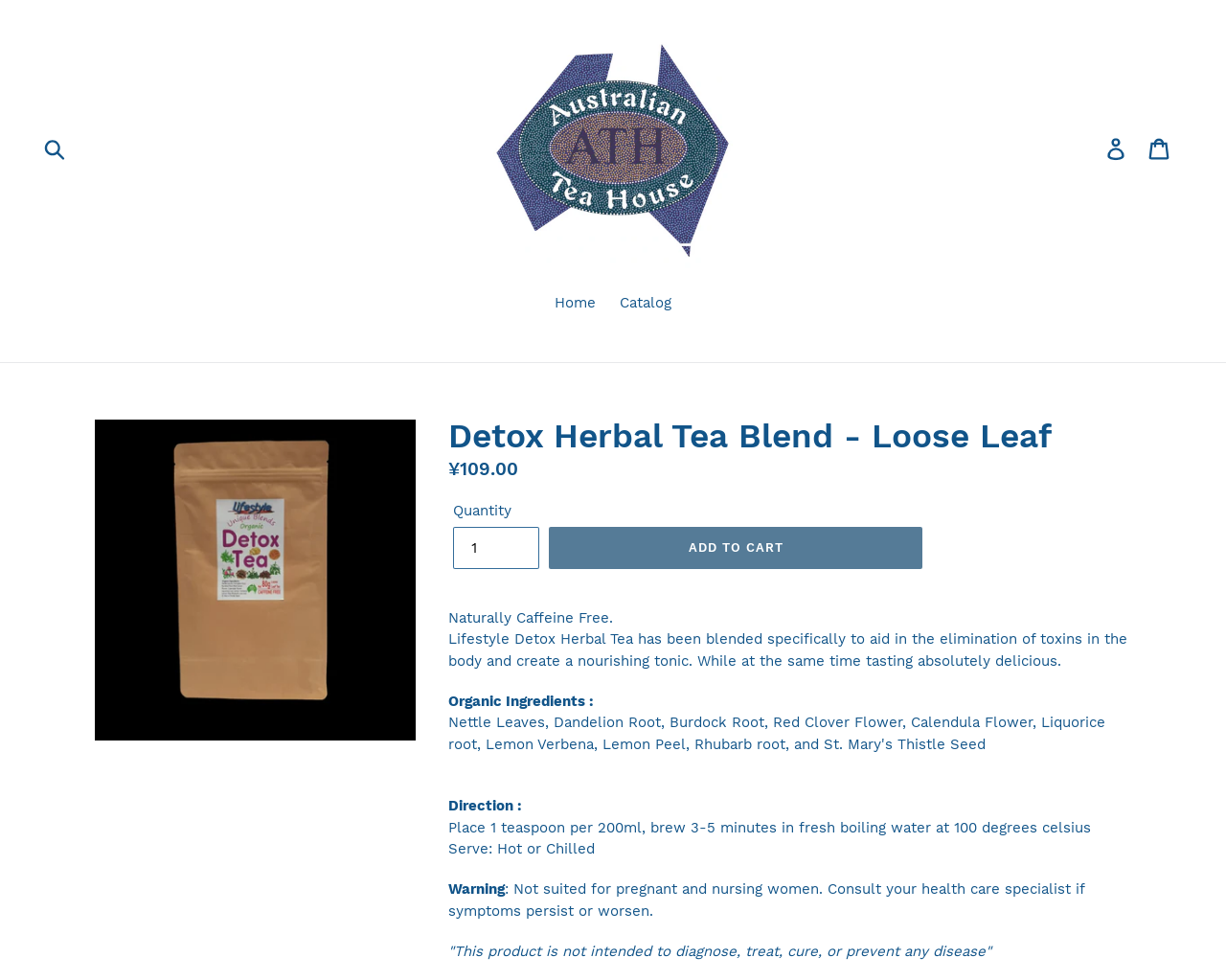Analyze the image and deliver a detailed answer to the question: What is the recommended brewing temperature for the tea?

I found the recommended brewing temperature by looking at the direction element on the webpage, which says to brew the tea in fresh boiling water at 100 degrees celsius.